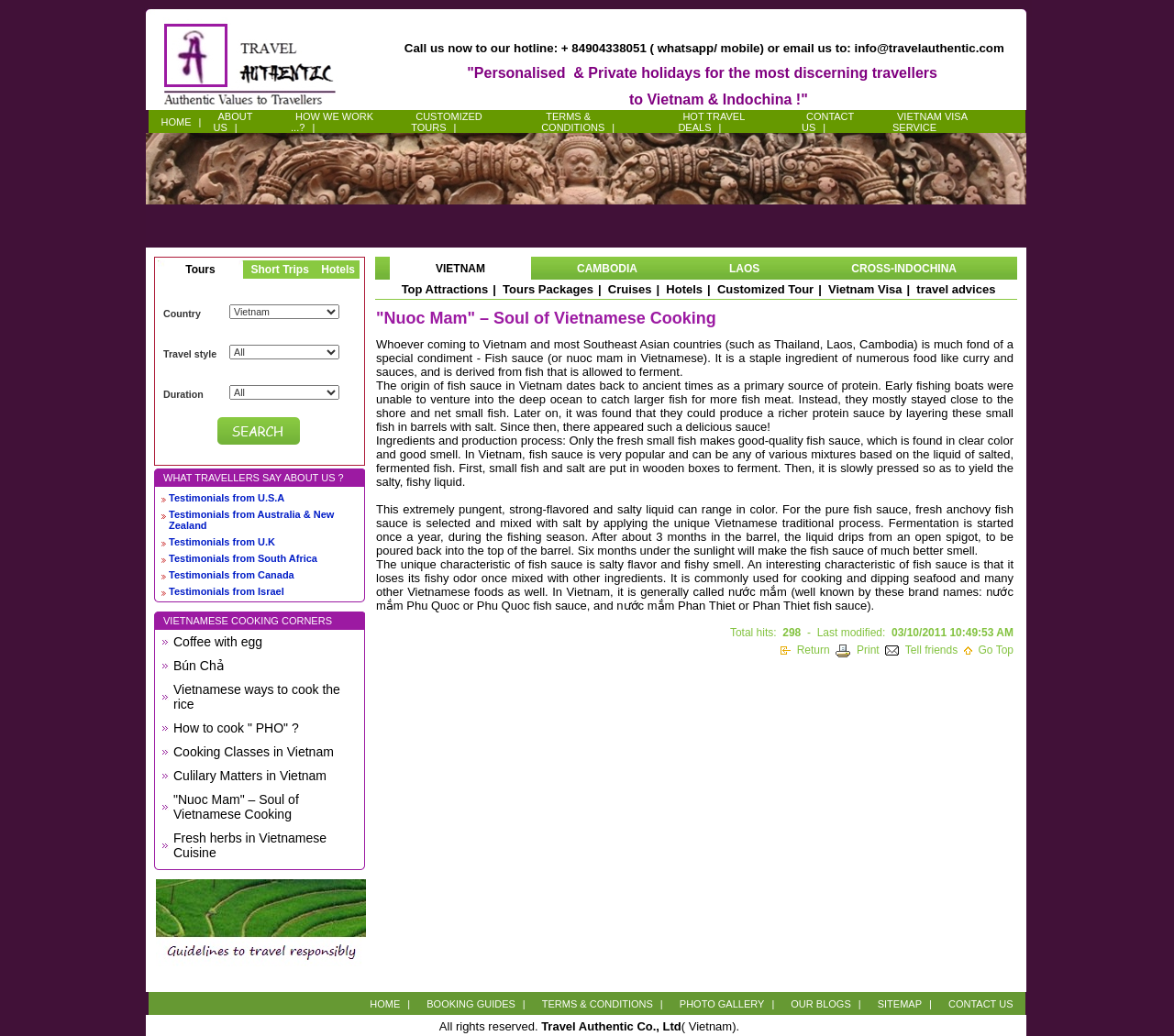Determine the bounding box coordinates for the clickable element to execute this instruction: "View CUSTOMIZED TOURS". Provide the coordinates as four float numbers between 0 and 1, i.e., [left, top, right, bottom].

[0.35, 0.107, 0.411, 0.128]